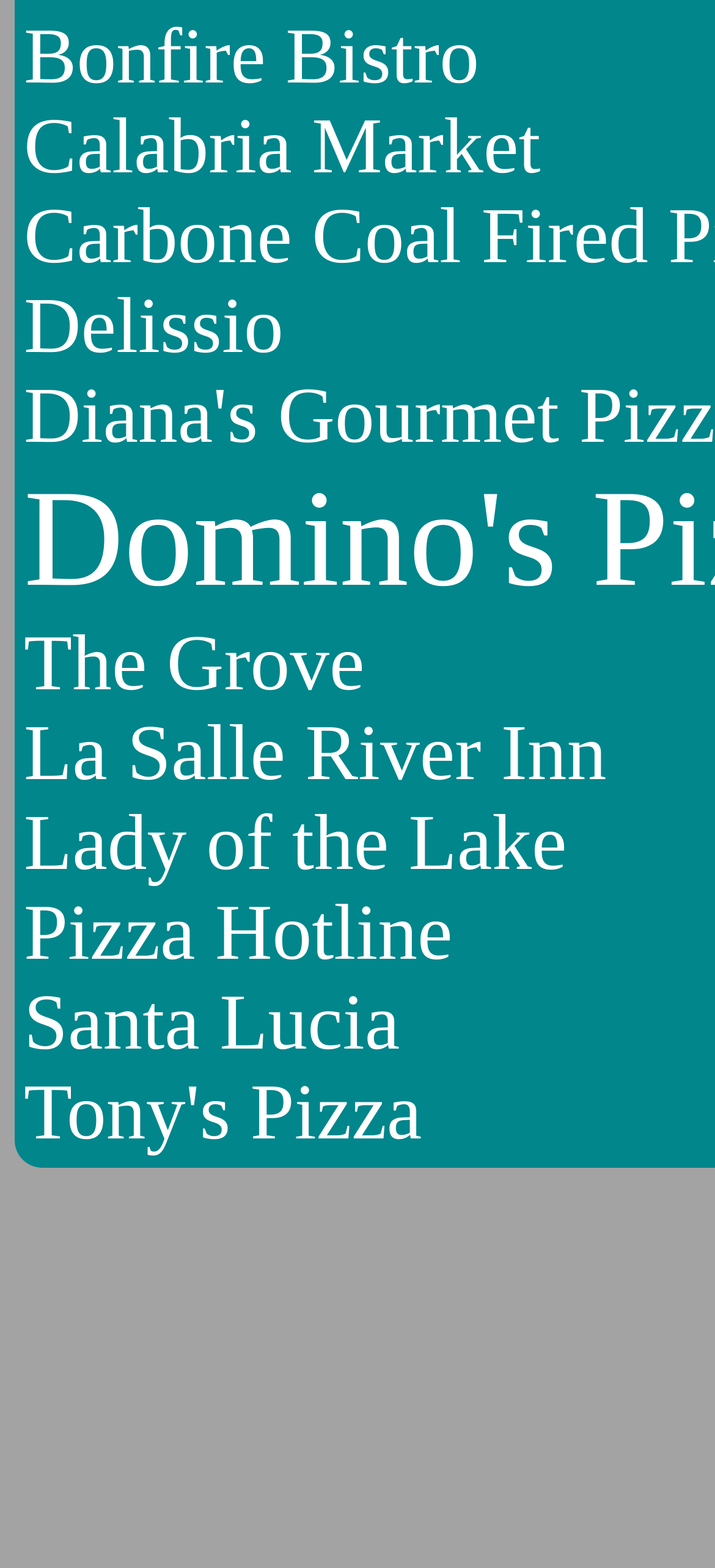Are the restaurants listed in alphabetical order?
Please look at the screenshot and answer in one word or a short phrase.

Yes